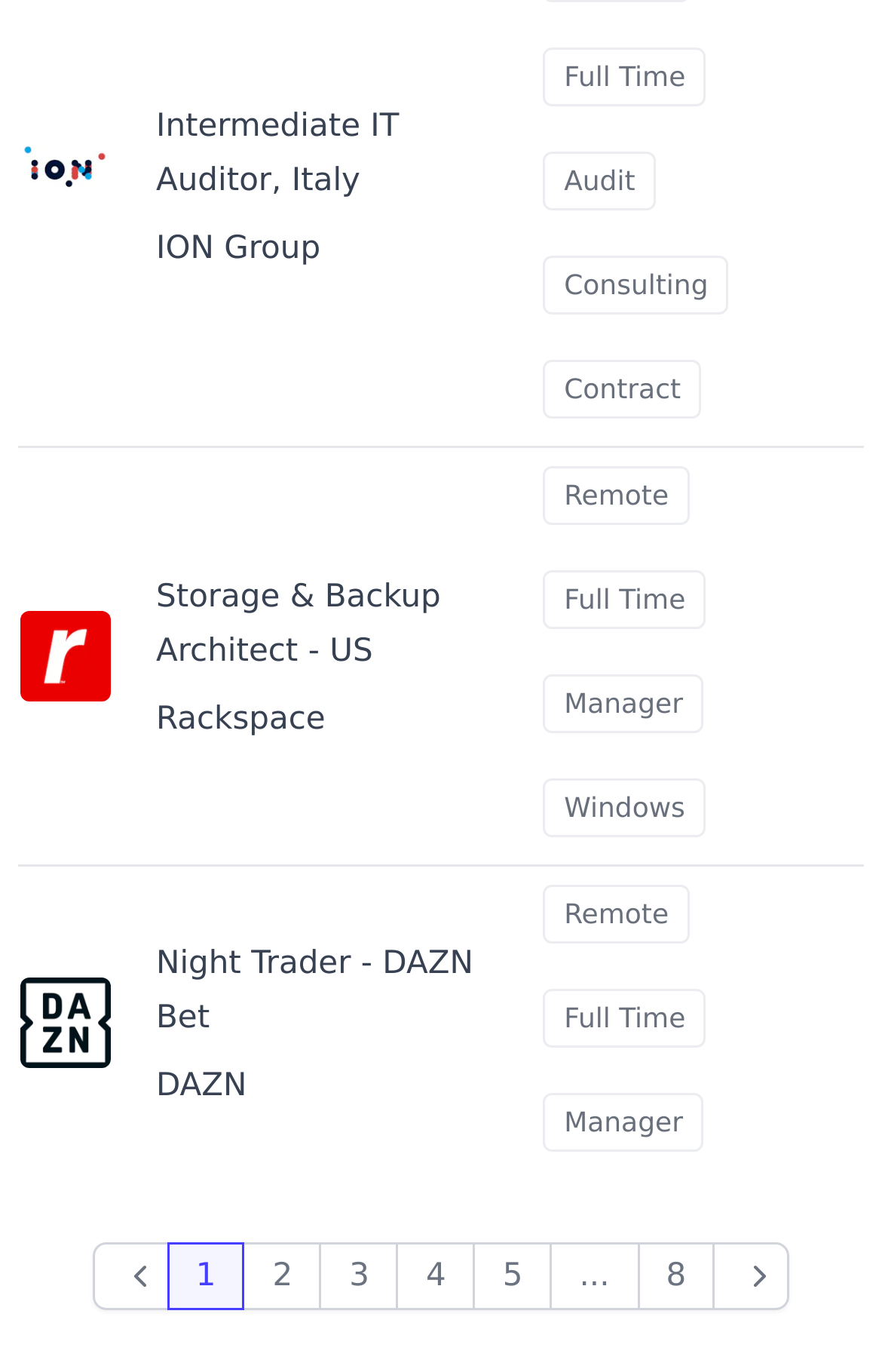Please specify the bounding box coordinates in the format (top-left x, top-left y, bottom-right x, bottom-right y), with all values as floating point numbers between 0 and 1. Identify the bounding box of the UI element described by: Full Time

[0.616, 0.416, 0.8, 0.458]